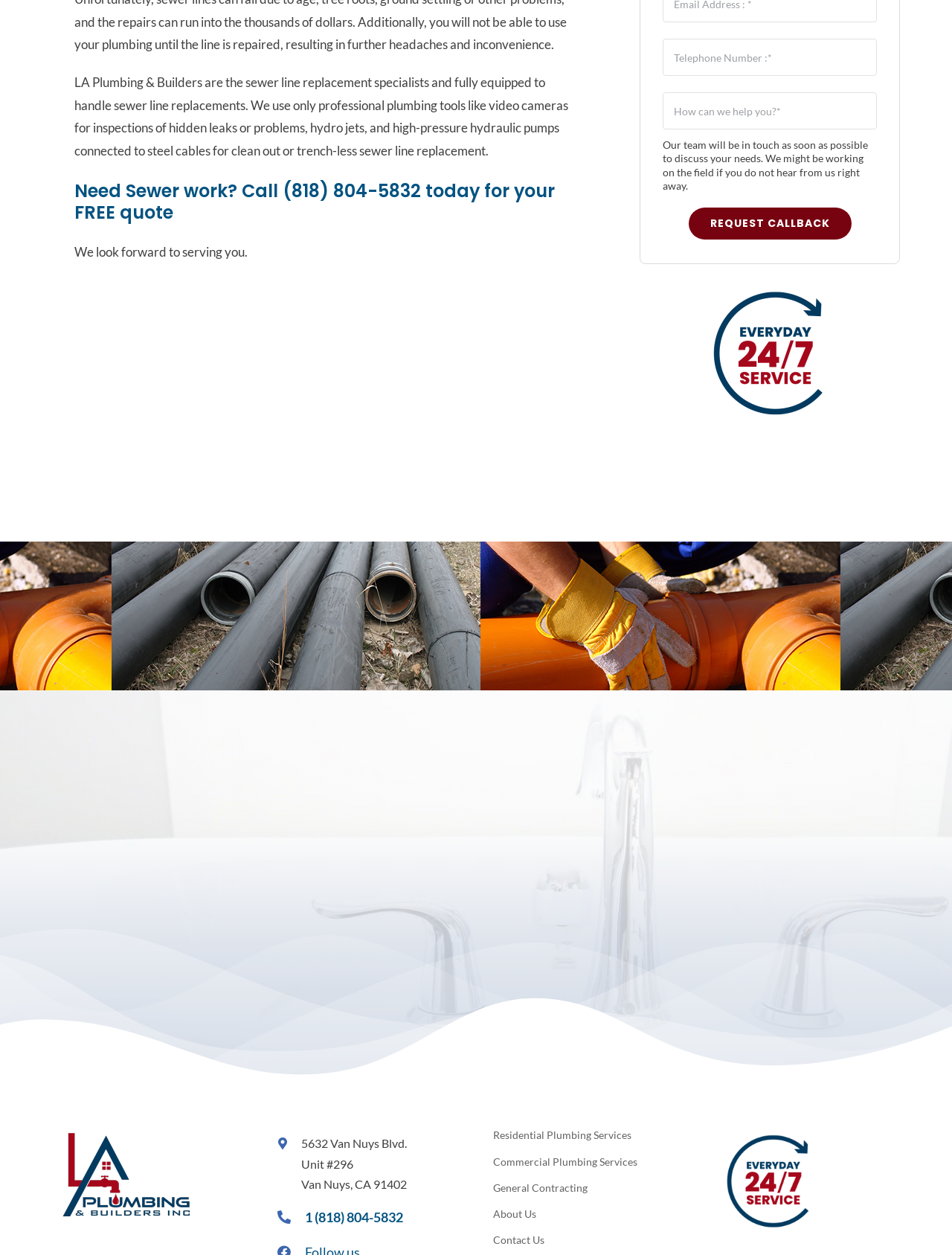Extract the bounding box coordinates of the UI element described by: "Residential Plumbing Services". The coordinates should include four float numbers ranging from 0 to 1, e.g., [left, top, right, bottom].

[0.518, 0.897, 0.714, 0.912]